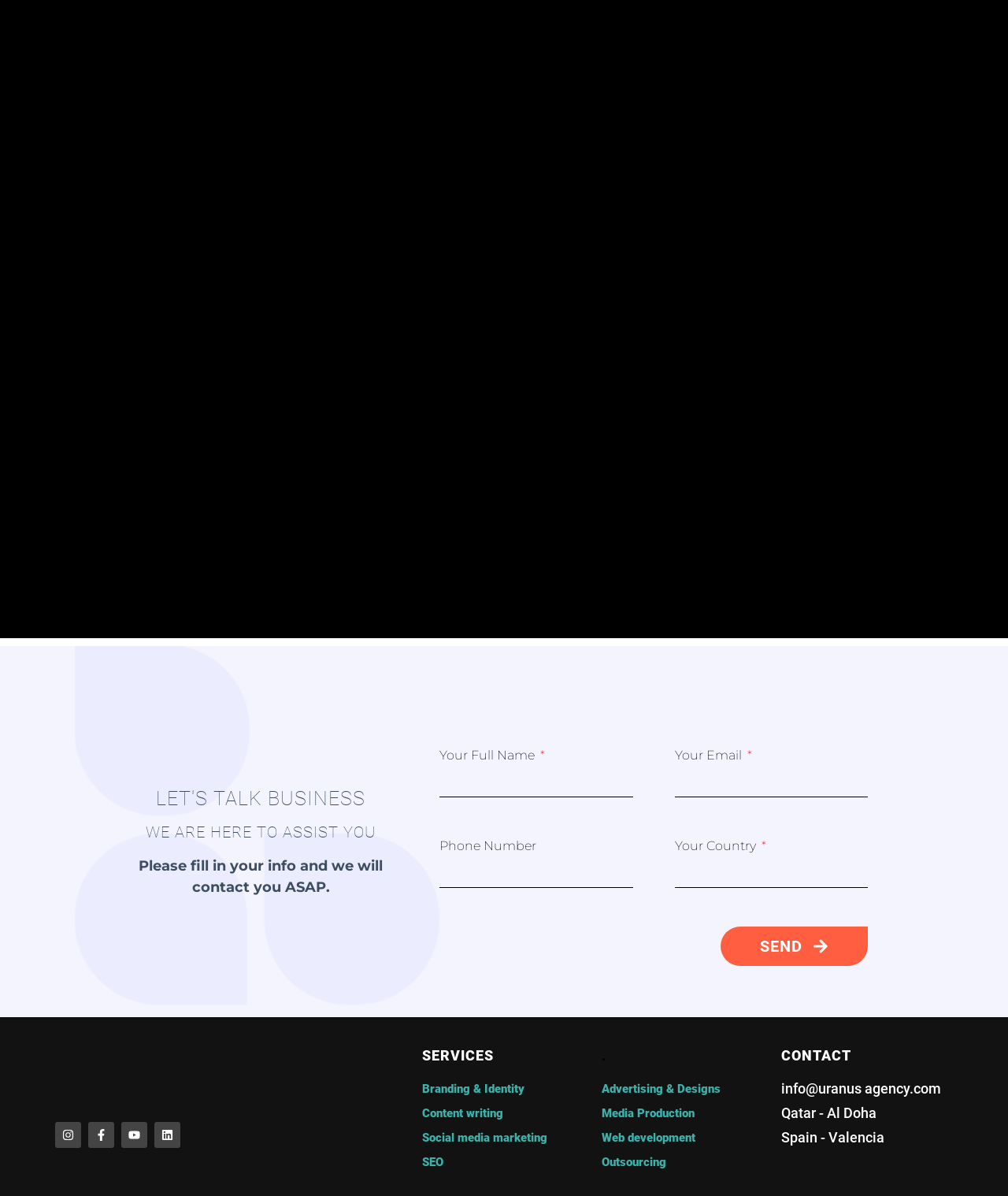What is the required information to send a message?
Provide a short answer using one word or a brief phrase based on the image.

Full name, email, and country